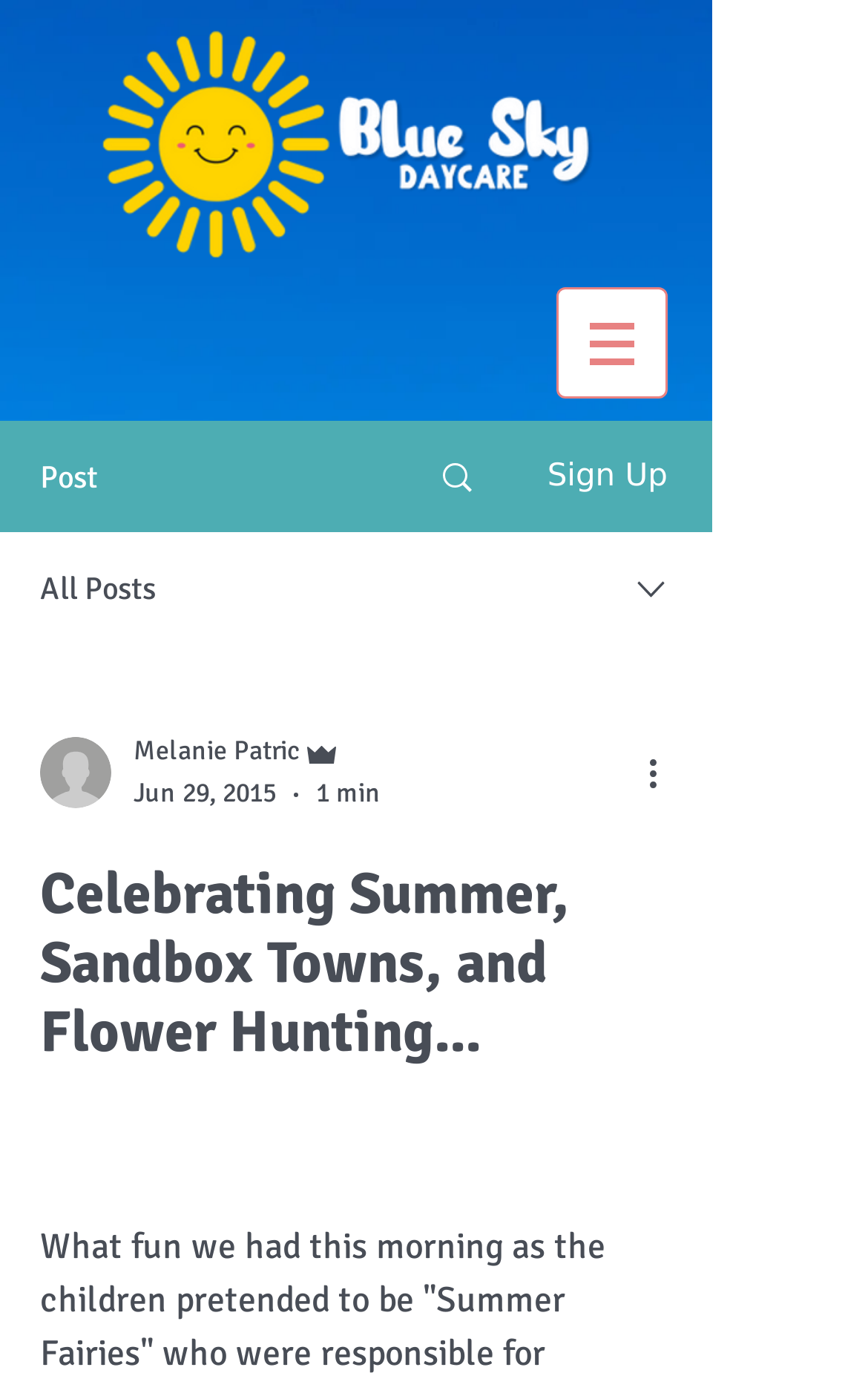Find the headline of the webpage and generate its text content.

Celebrating Summer, Sandbox Towns, and Flower Hunting...